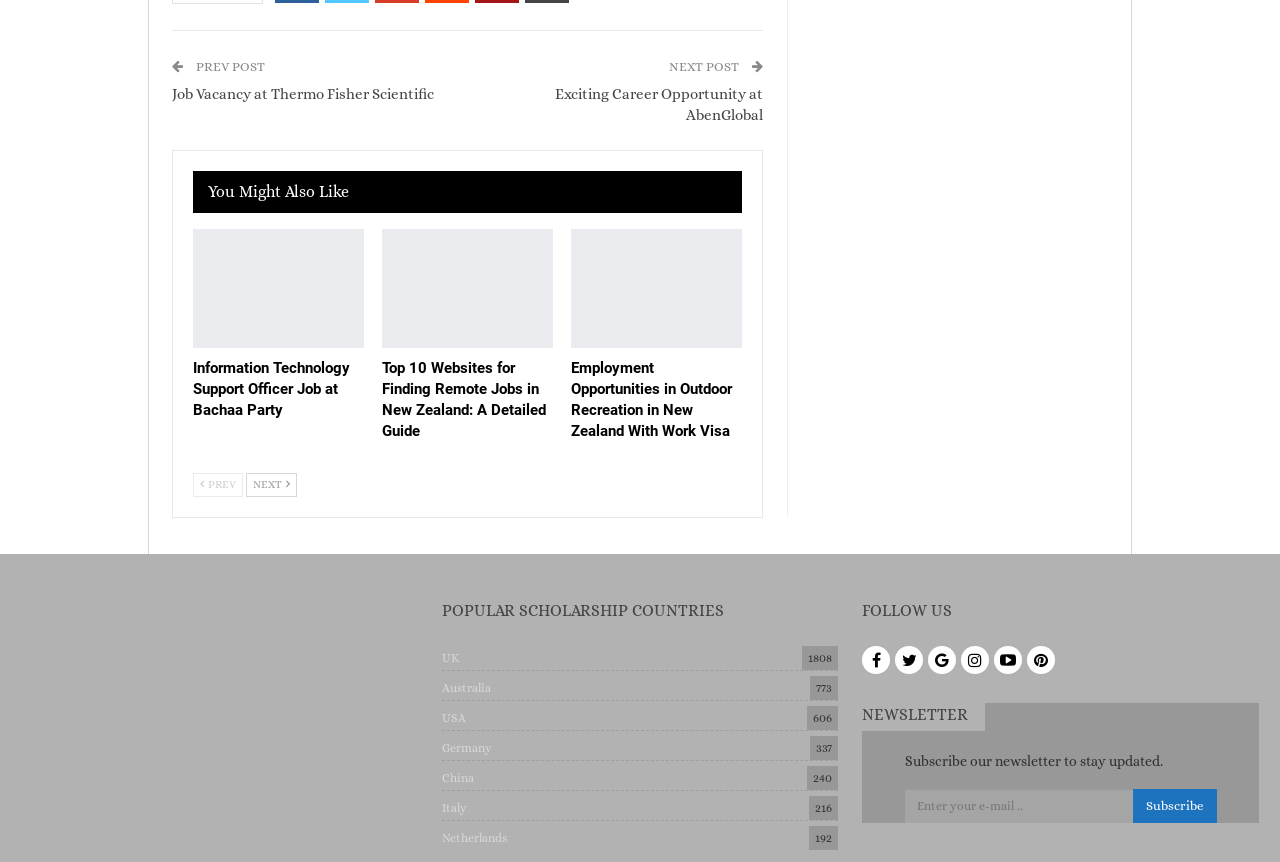Respond with a single word or phrase:
What is the previous post?

PREV POST